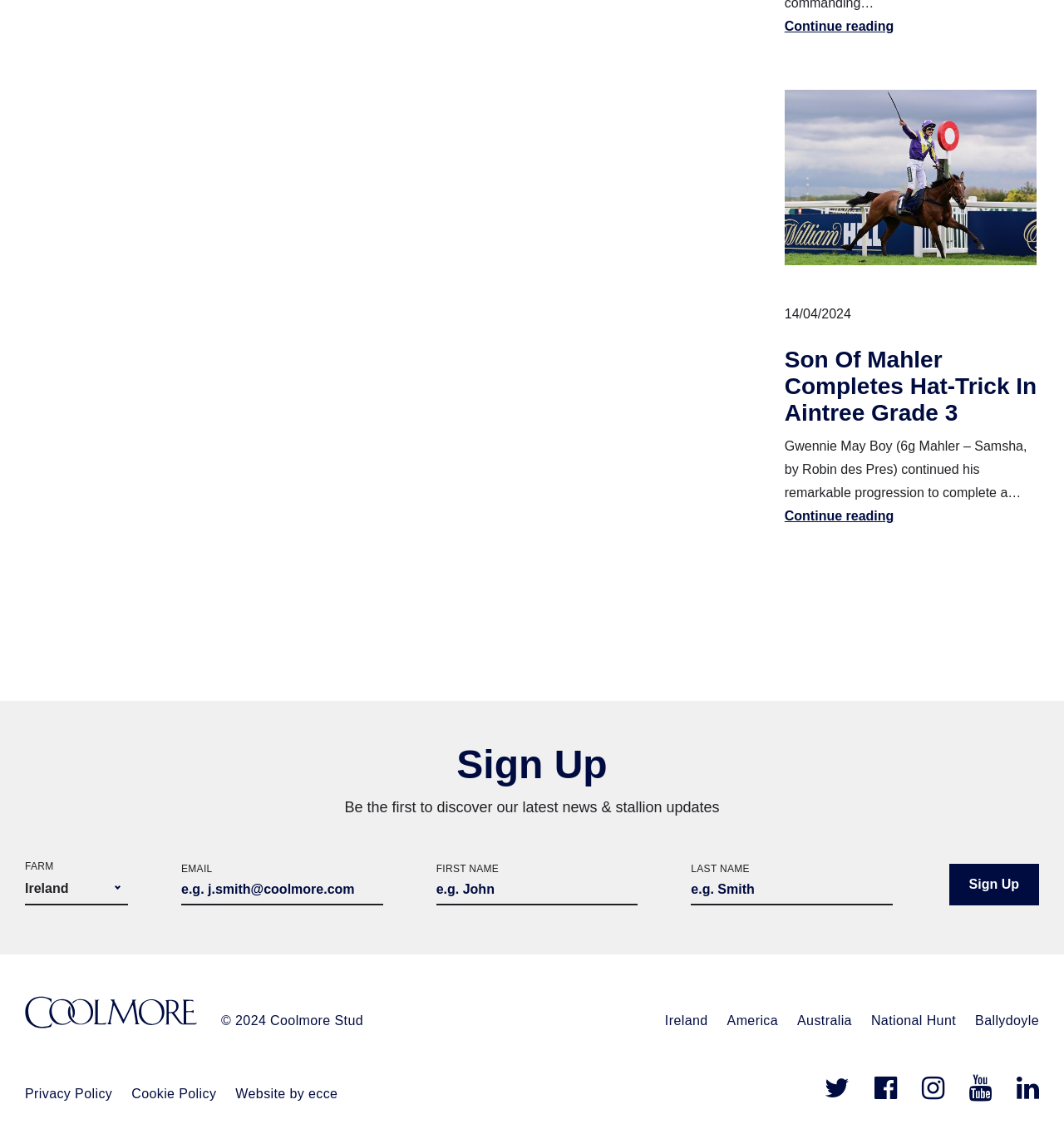Please specify the bounding box coordinates for the clickable region that will help you carry out the instruction: "Select a farm".

[0.023, 0.766, 0.12, 0.795]